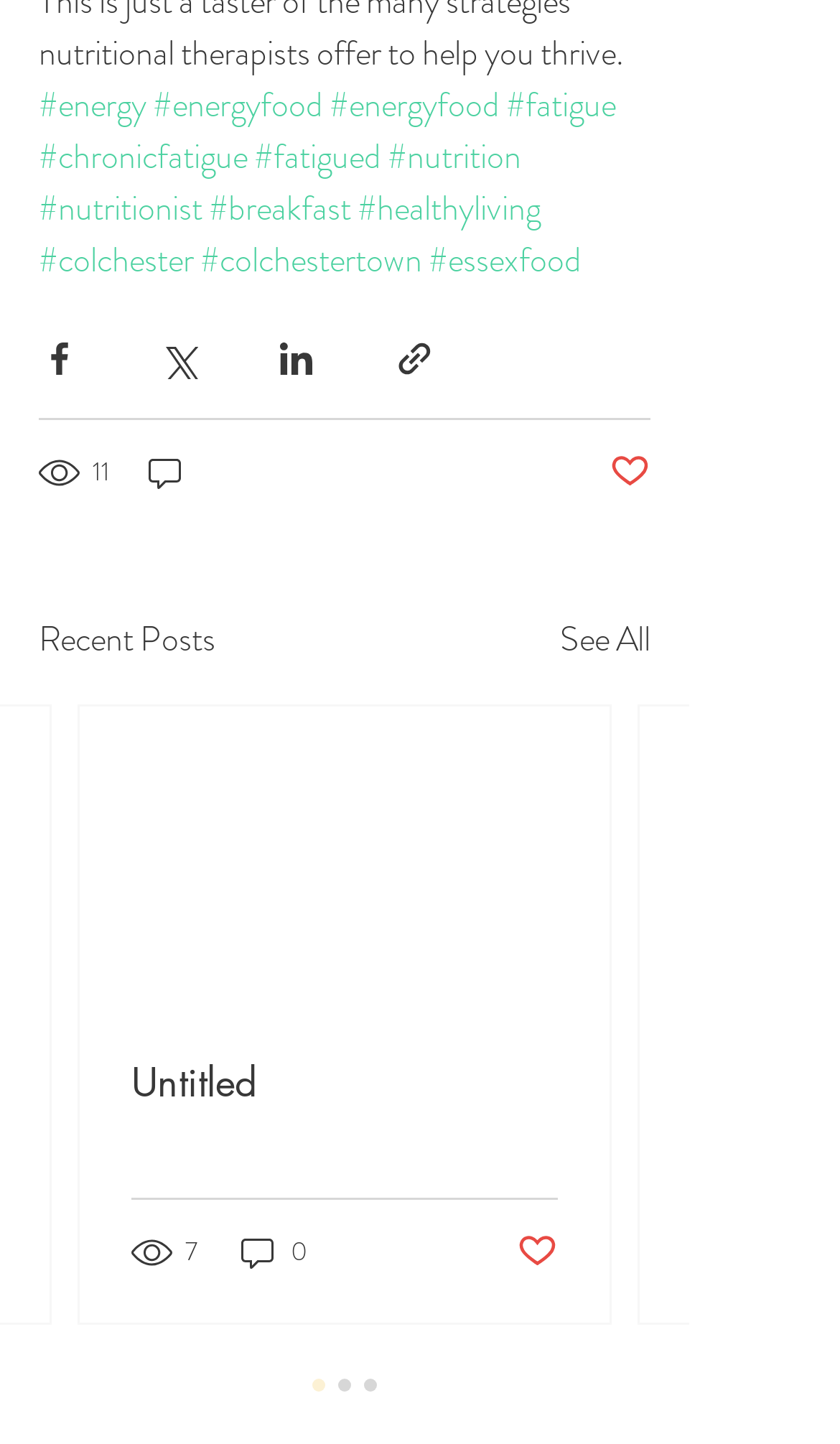Using the description "Untitled70Post not marked as liked", locate and provide the bounding box of the UI element.

[0.095, 0.489, 0.726, 0.916]